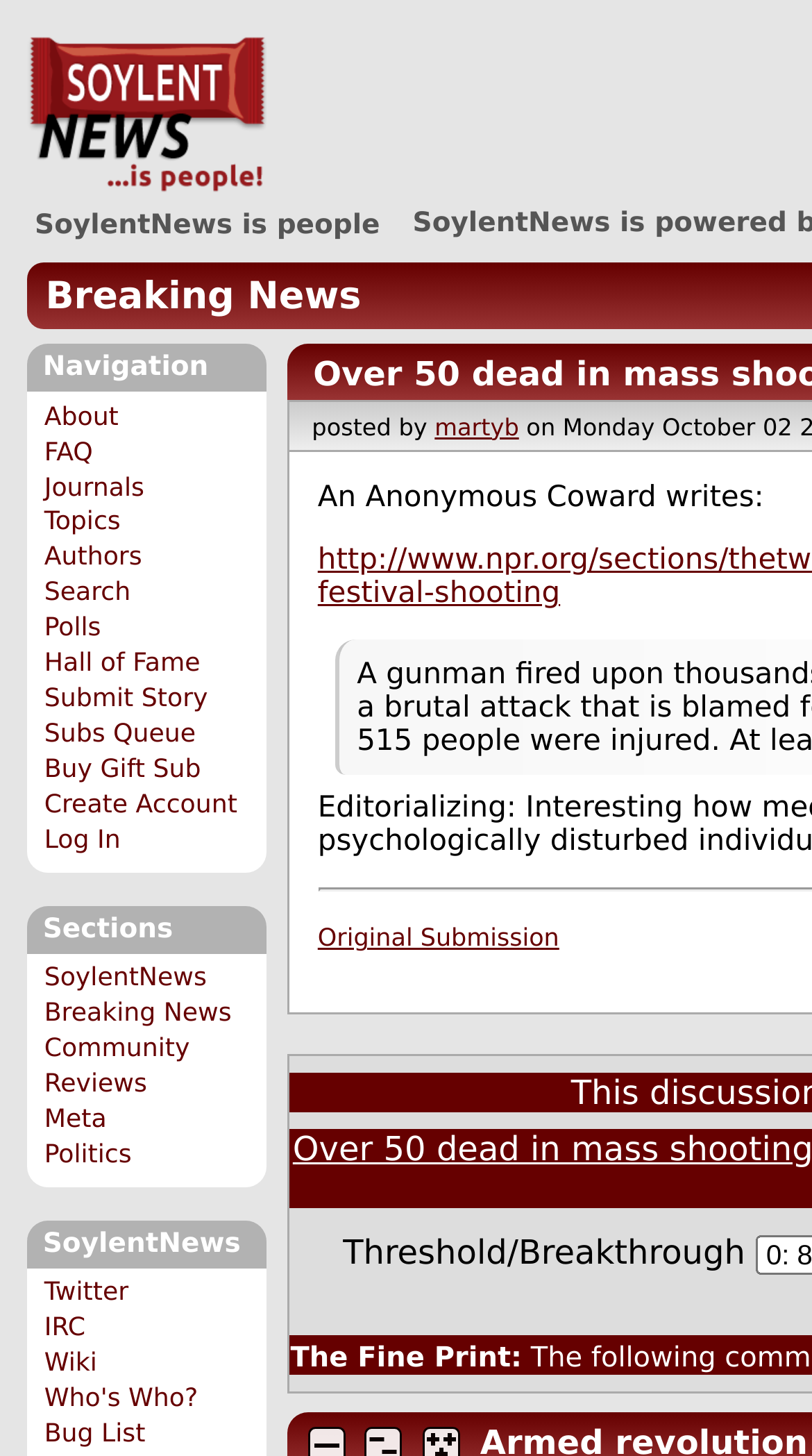Use a single word or phrase to answer the following:
What is the threshold or breakthrough mentioned in the article?

Threshold/Breakthrough